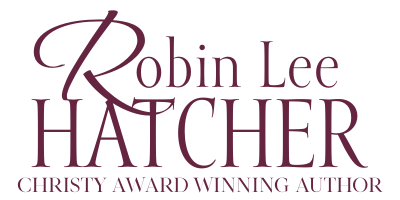What award has the author won? Based on the screenshot, please respond with a single word or phrase.

Christy Award